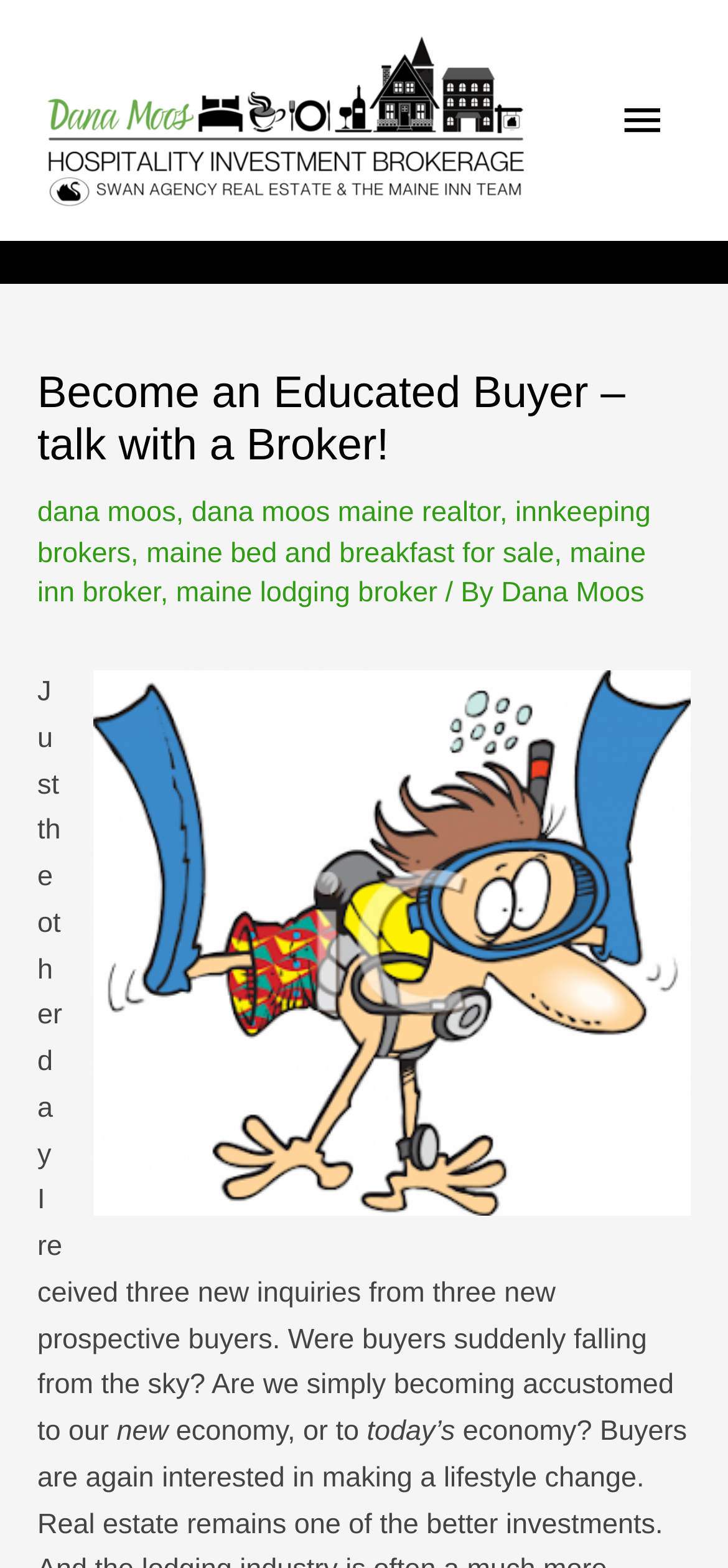Refer to the image and provide an in-depth answer to the question: 
How many images are on the page?

There are two images on the page: one is the logo 'Dana Moos, Hospitality Investment Broker' at the top, and the other is an image in the header section with no alt text.